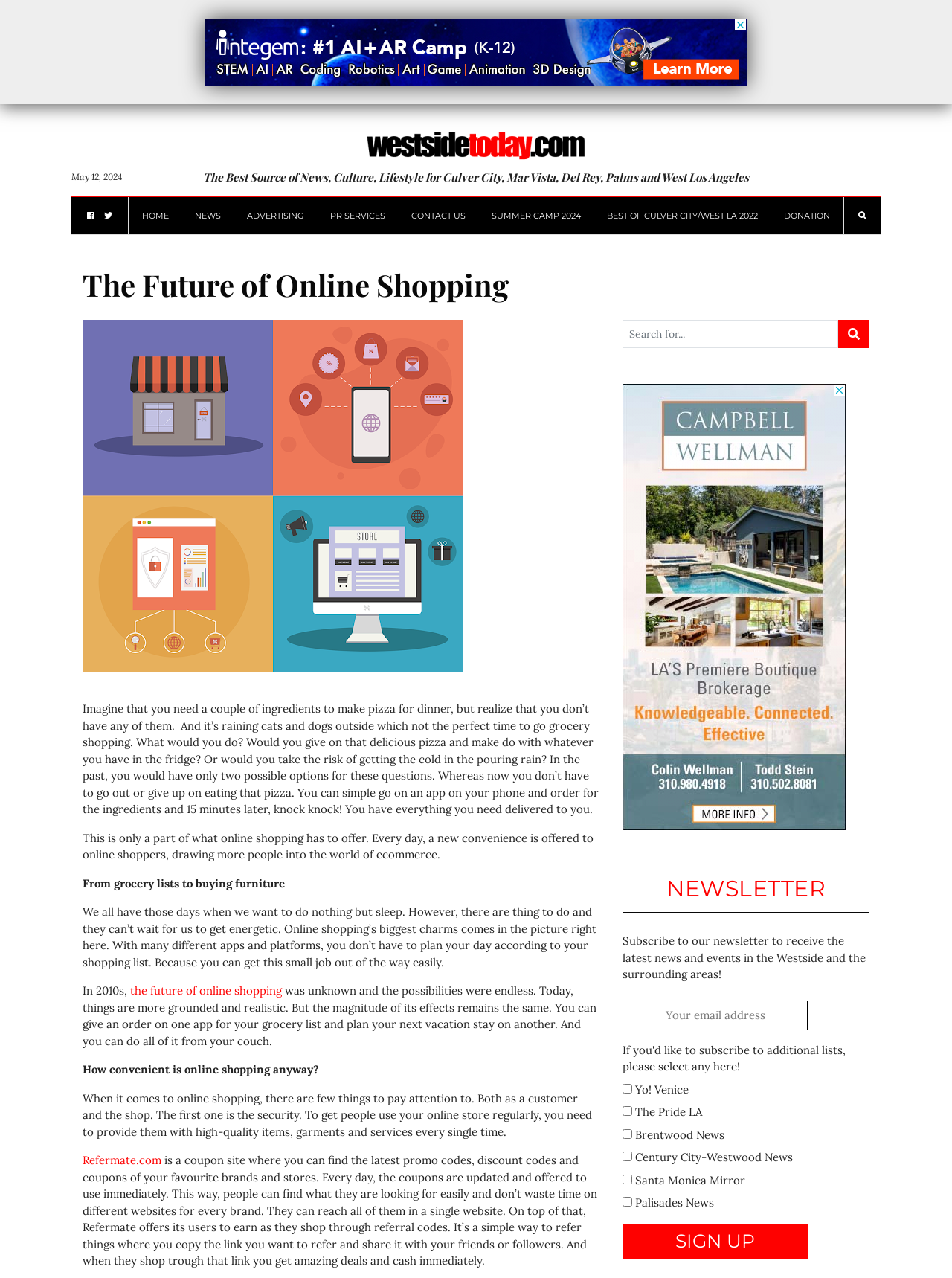Refer to the element description Contact Us and identify the corresponding bounding box in the screenshot. Format the coordinates as (top-left x, top-left y, bottom-right x, bottom-right y) with values in the range of 0 to 1.

[0.432, 0.154, 0.489, 0.183]